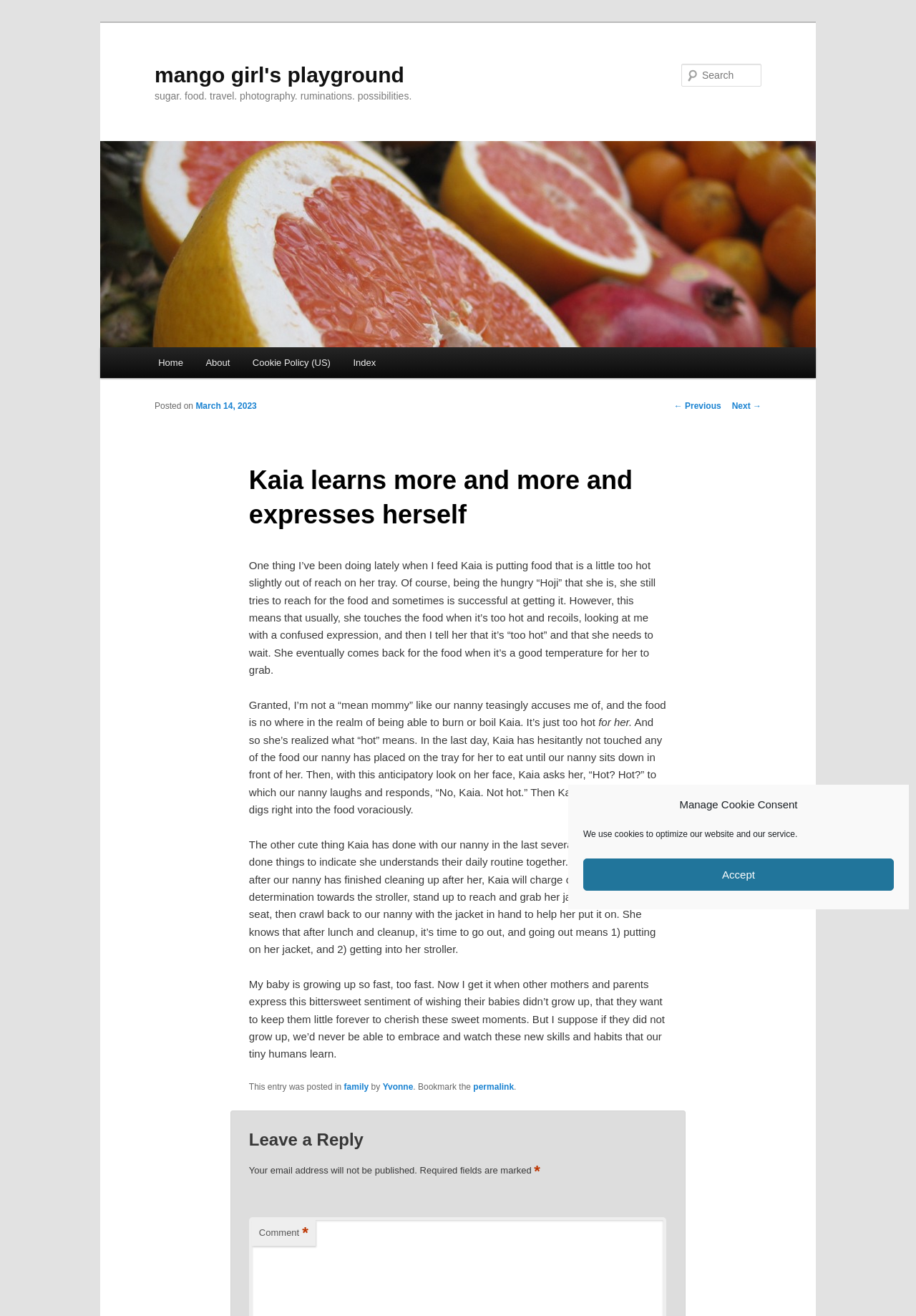What is the purpose of the search box?
Please respond to the question thoroughly and include all relevant details.

The search box is located at the top right corner of the webpage, and its purpose is to allow users to search for specific content within the website. This suggests that the website has a large amount of content, and the search function is provided for users to easily find what they're looking for.